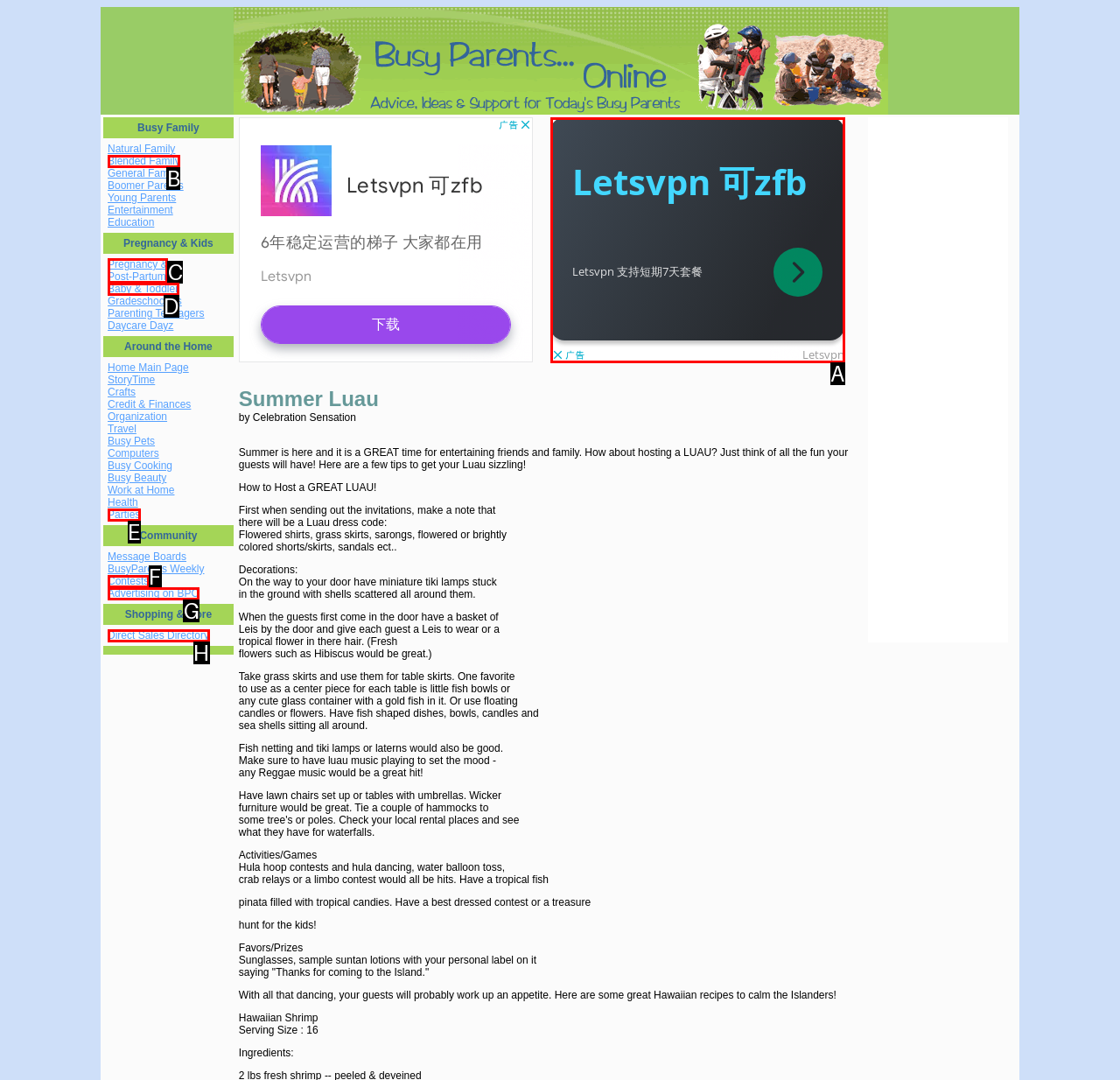Given the description: Blended Family, select the HTML element that best matches it. Reply with the letter of your chosen option.

B